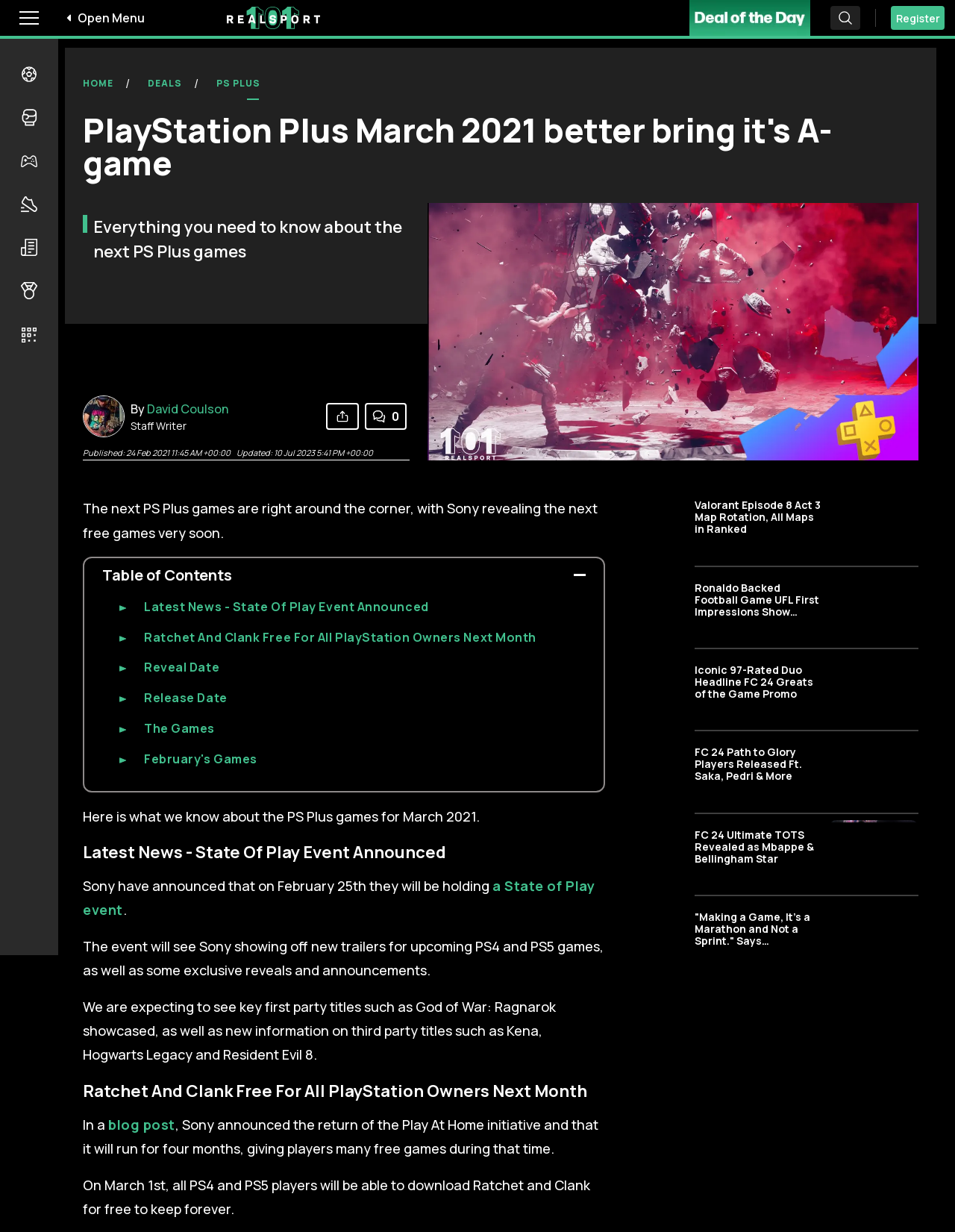What game will be free for all PlayStation owners next month?
Using the image provided, answer with just one word or phrase.

Ratchet and Clank